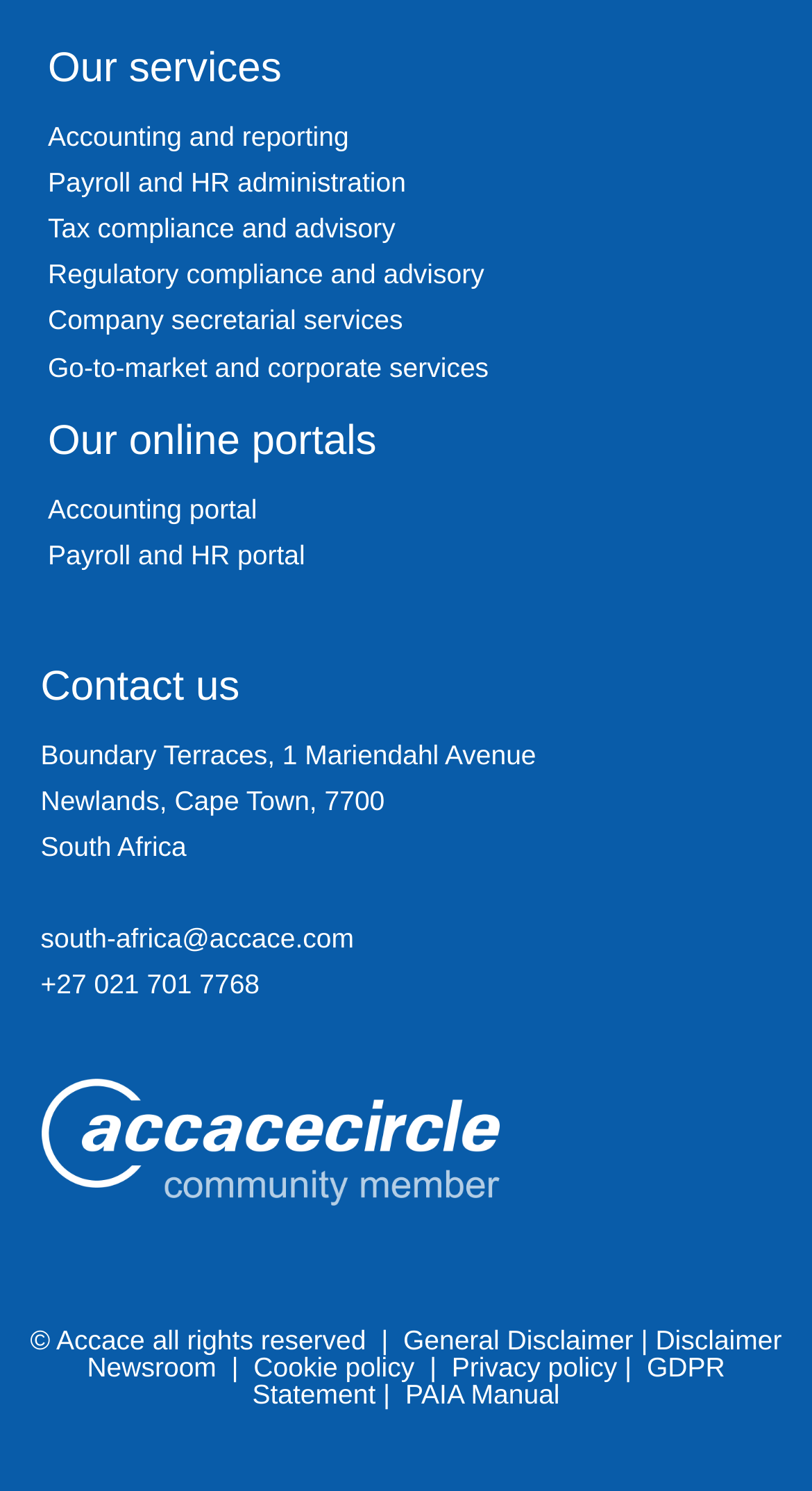What is the phone number of Accace?
Look at the image and answer the question with a single word or phrase.

+27 021 701 7768